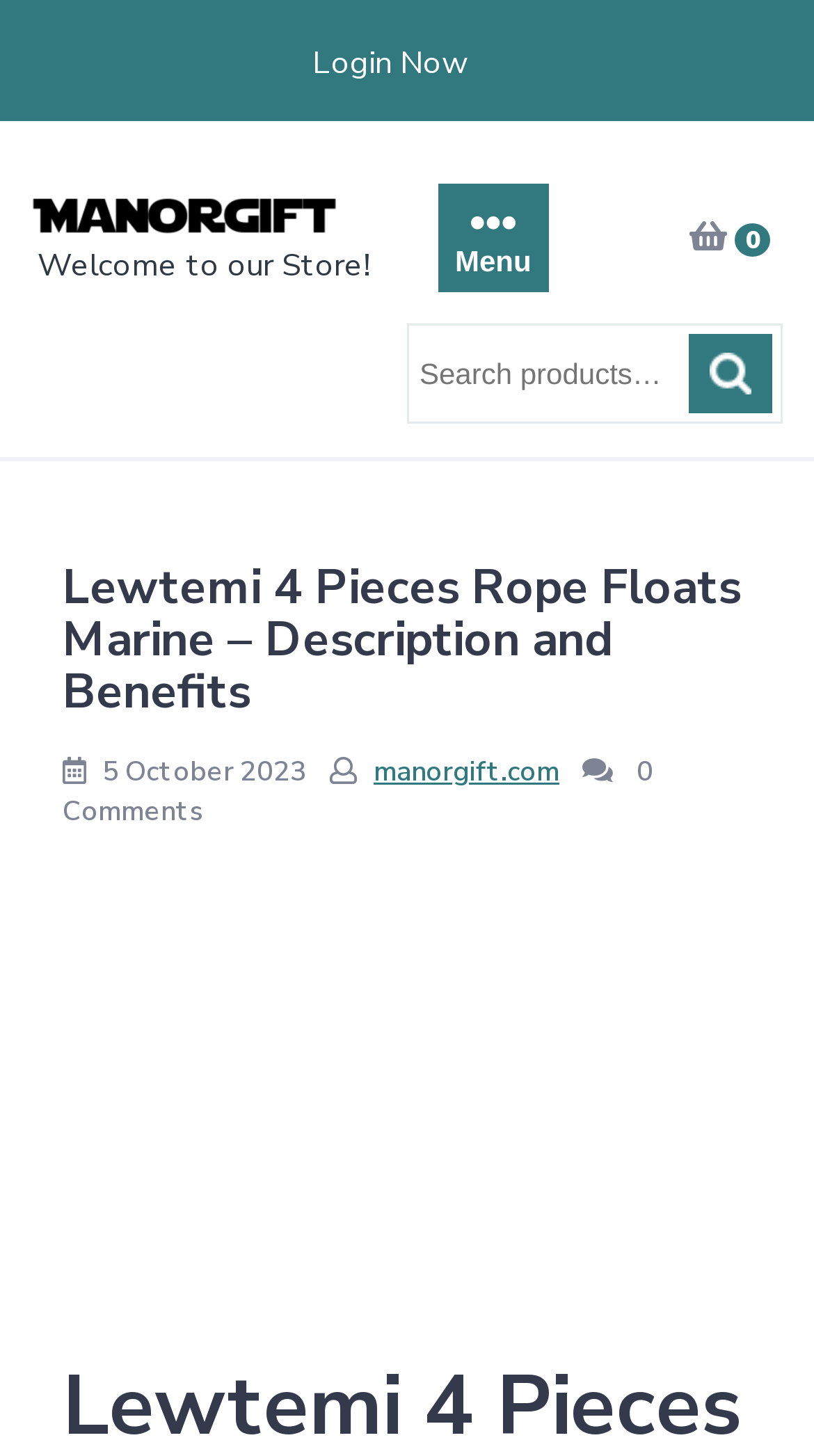How many comments are there on this page?
Using the image as a reference, give a one-word or short phrase answer.

0